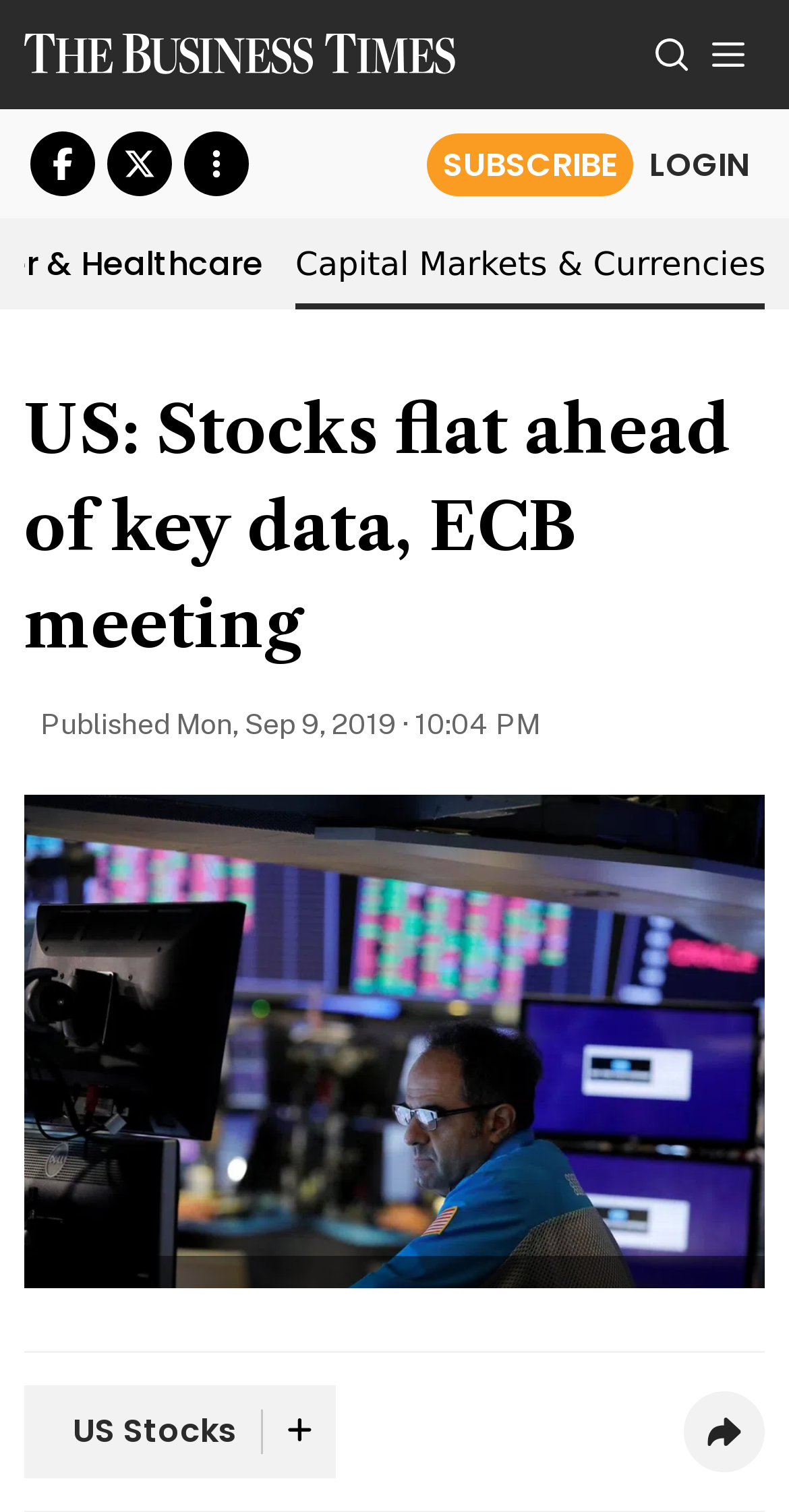Find and extract the text of the primary heading on the webpage.

Capital Markets & Currencies